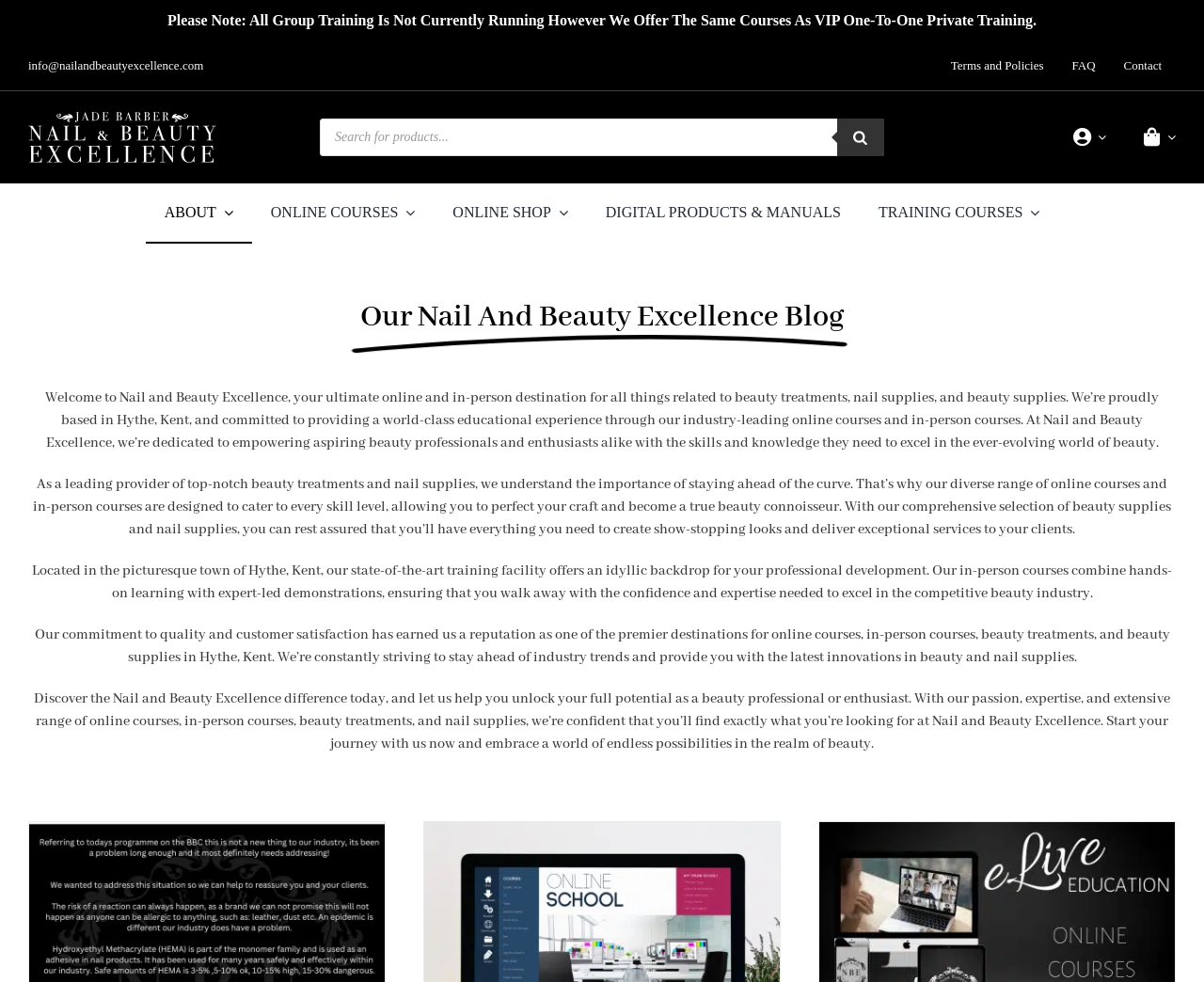Provide the bounding box coordinates of the section that needs to be clicked to accomplish the following instruction: "Search for products."

[0.266, 0.12, 0.734, 0.159]